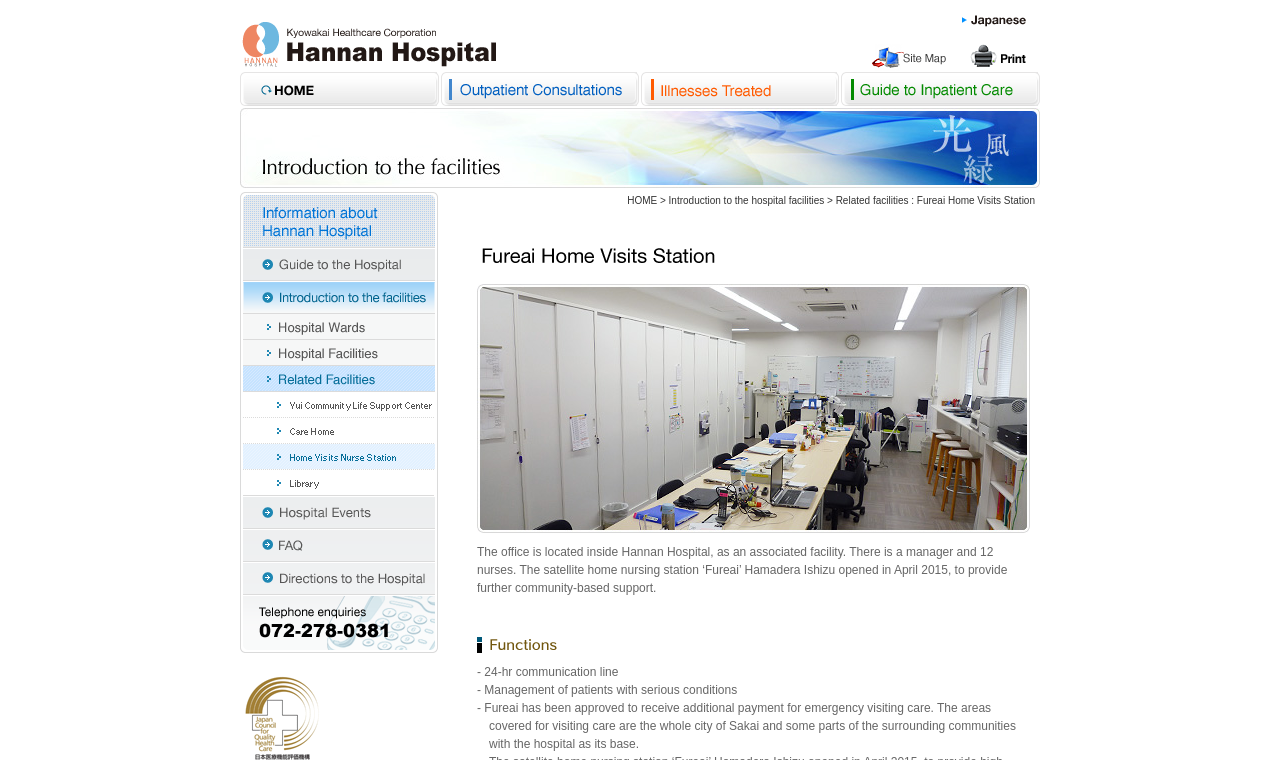Determine the bounding box coordinates of the clickable element to complete this instruction: "View the event information". Provide the coordinates in the format of four float numbers between 0 and 1, [left, top, right, bottom].

[0.188, 0.653, 0.342, 0.696]